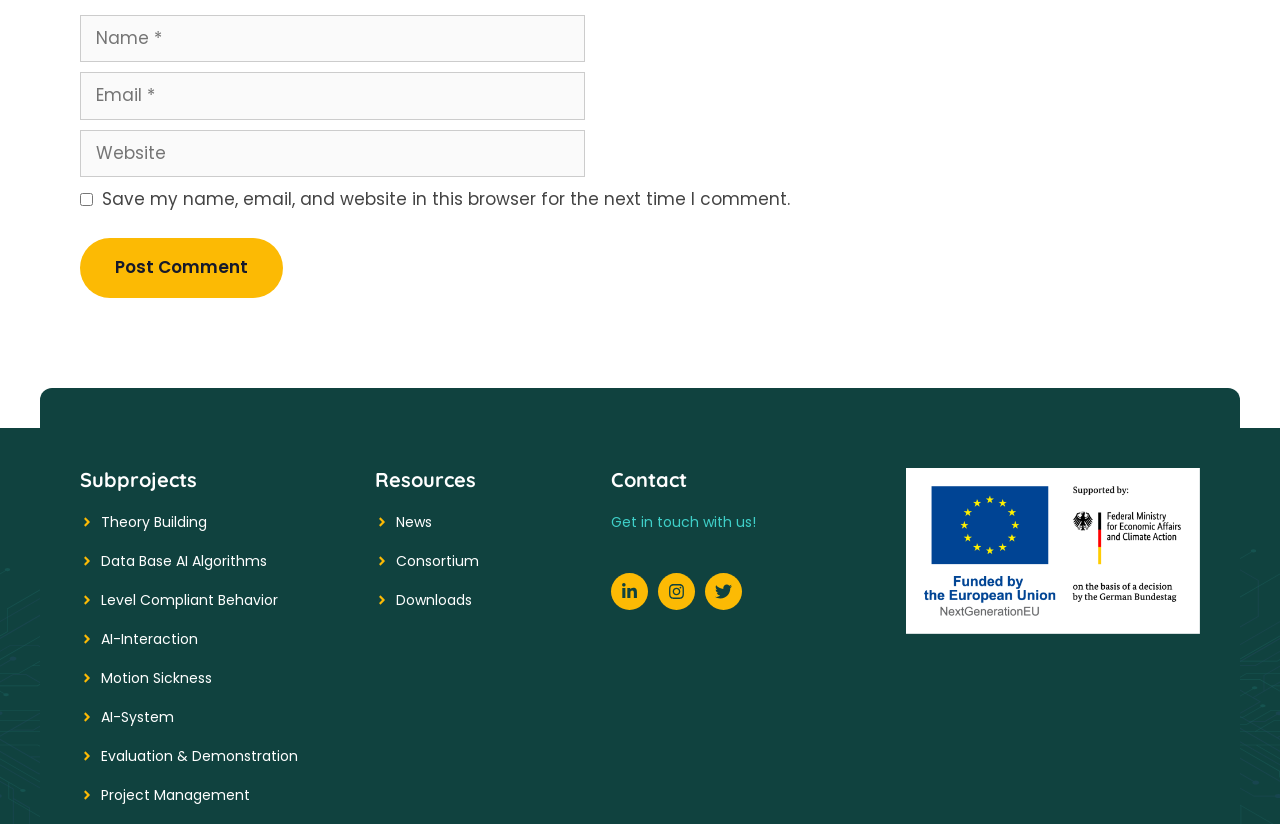What is the purpose of the checkbox?
Answer the question with a single word or phrase derived from the image.

Save comment info